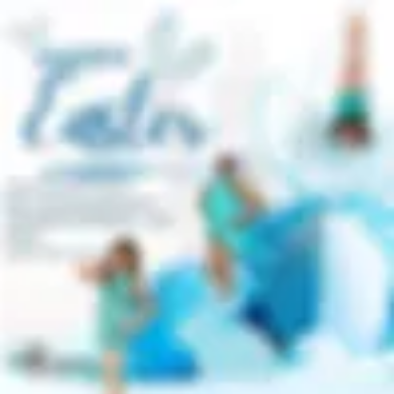Offer a comprehensive description of the image.

The image titled "Easter 2023" showcases a vibrant, festive design centered around the Easter celebration. It features playful, colorful elements, likely including symbols associated with the holiday, such as decorated eggs, spring flowers, and cheerful graphics. The overall aesthetic is likely bright and engaging, emphasizing themes of joy and renewal.

In the foreground, there may be children or families participating in Easter activities, such as egg hunts or community gatherings, illustrating a sense of togetherness and festivity. Soft hues of blue and pastel colors dominate the scene, enhancing the springtime feel. This image captures the spirit of Easter with its lively composition, encouraging viewers to partake in seasonal celebrations.